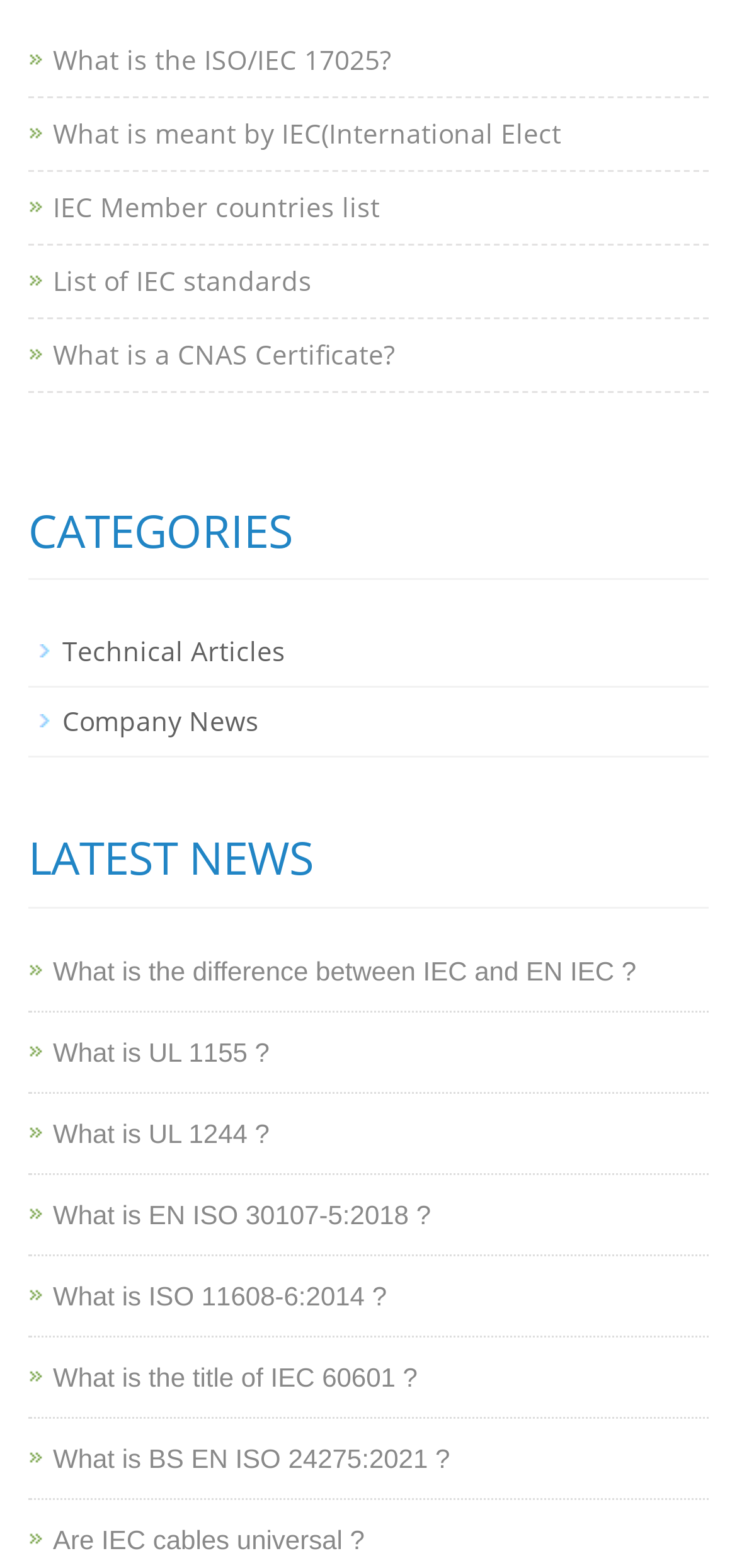Using the provided description: "Company News", find the bounding box coordinates of the corresponding UI element. The output should be four float numbers between 0 and 1, in the format [left, top, right, bottom].

[0.085, 0.449, 0.351, 0.472]